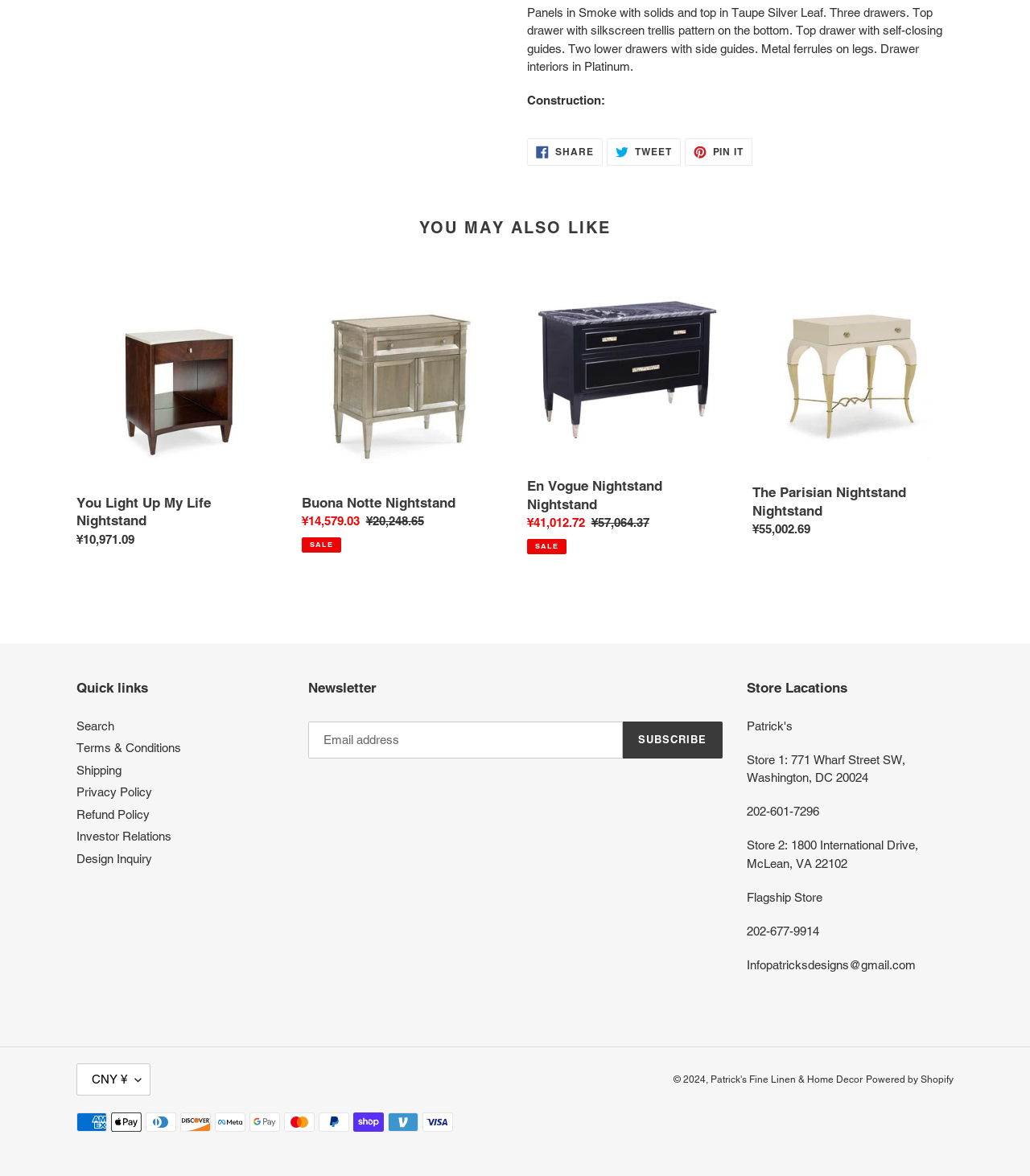Based on the element description "Terms & Conditions", predict the bounding box coordinates of the UI element.

[0.074, 0.63, 0.176, 0.642]